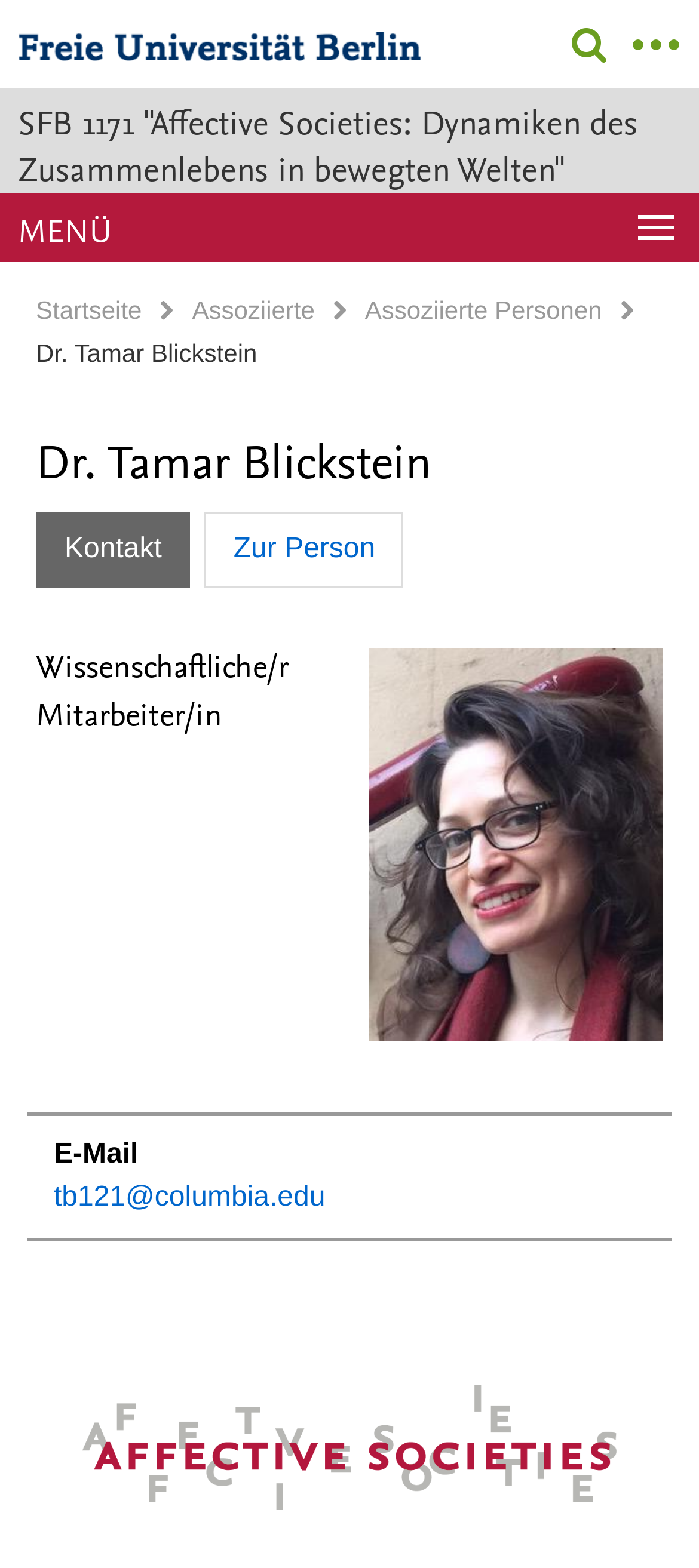With reference to the image, please provide a detailed answer to the following question: What is the name of the research project?

I found a link element with bounding box coordinates [0.119, 0.883, 0.881, 0.963] and its text content is 'Sonderforschungsbereich 1171', which is likely the name of the research project.